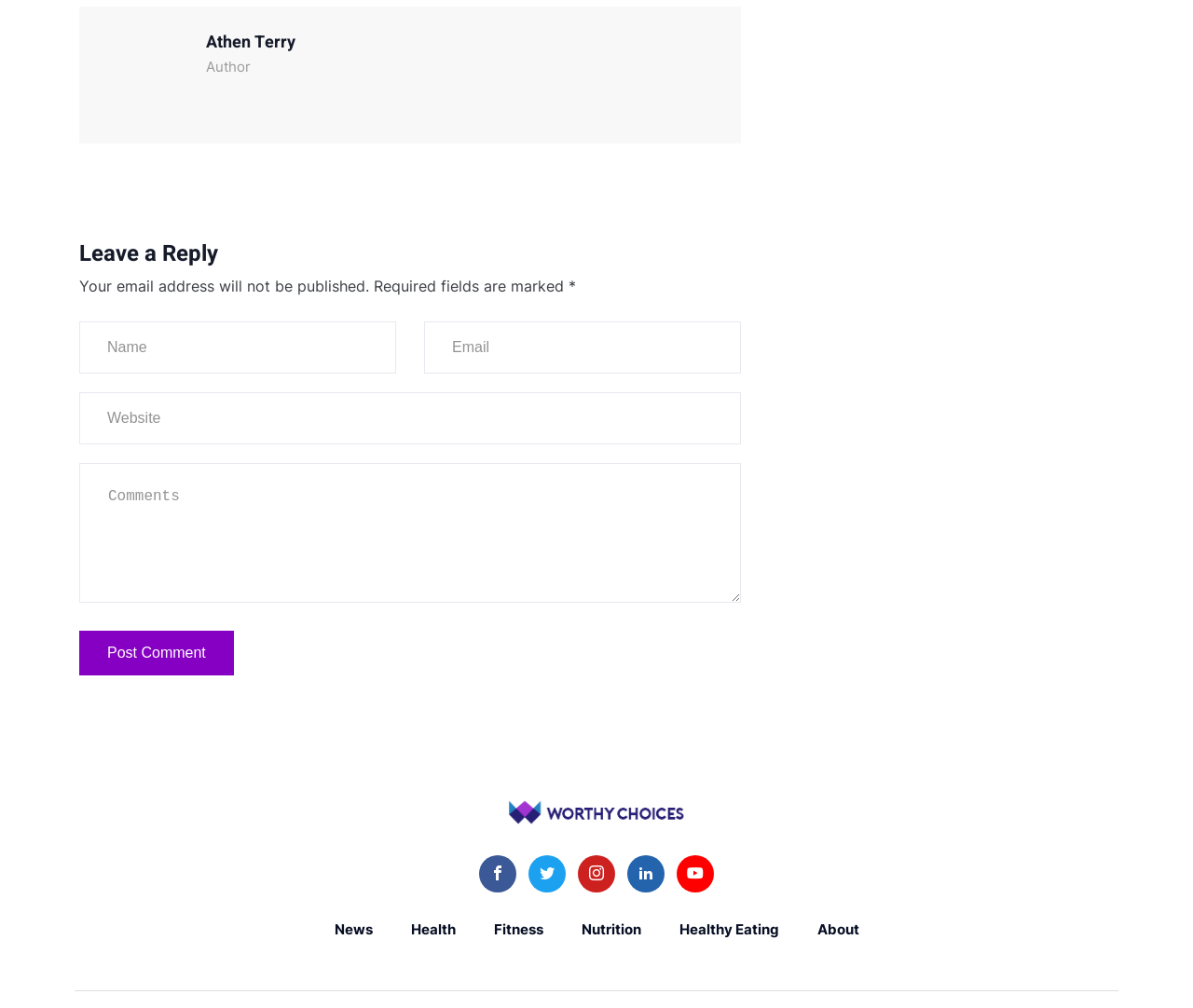Give a one-word or one-phrase response to the question:
What categories are available for reading?

News, Health, Fitness, Nutrition, Healthy Eating